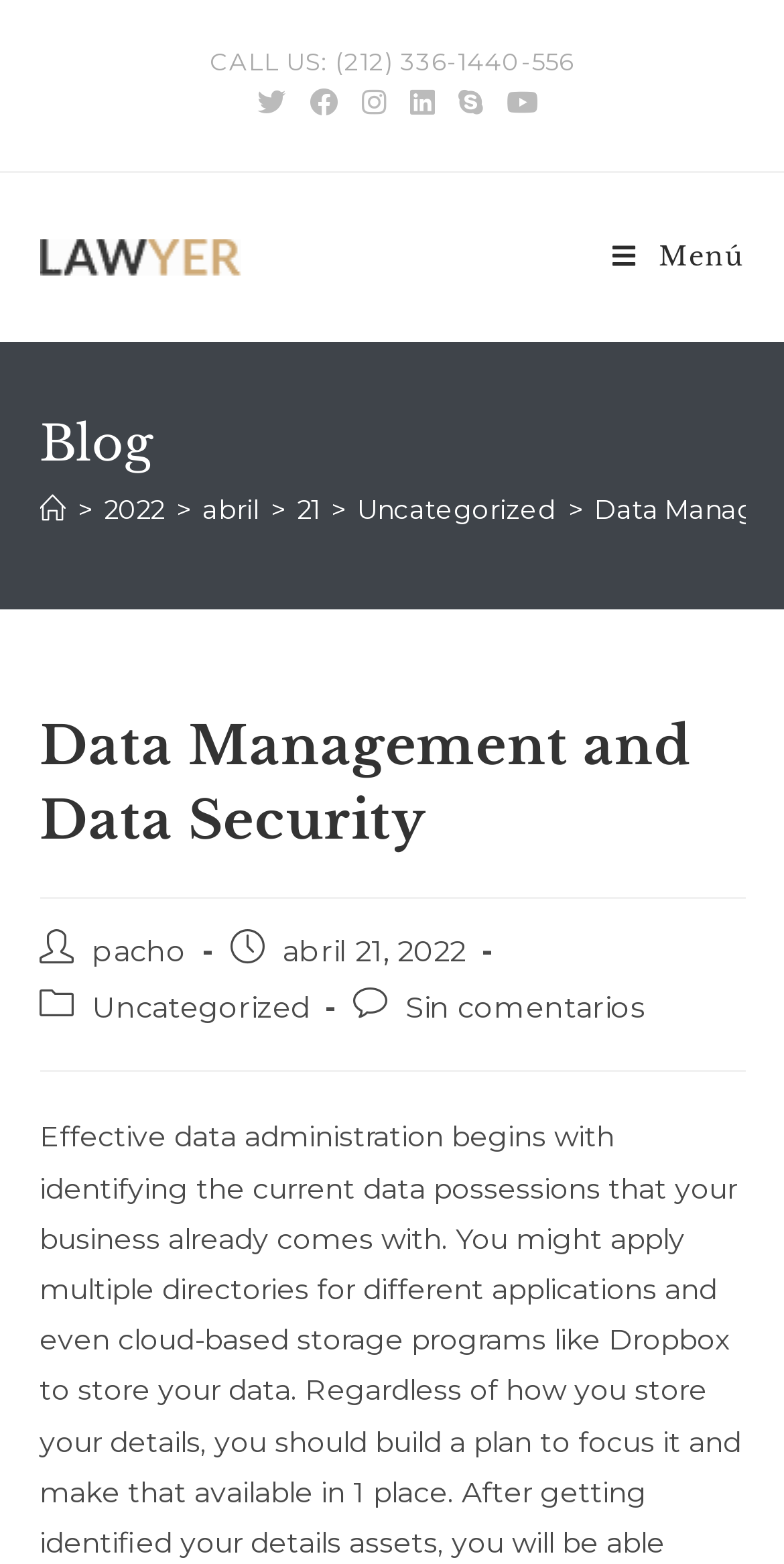Offer an in-depth caption of the entire webpage.

The webpage is about Data Management and Data Security. At the top, there is a call-to-action element with a phone number, "CALL US: (212) 336-1440-556", situated almost centrally. Below this, there is a list of social media links, including Twitter, Facebook, Instagram, LinkedIn, Skype, and YouTube, aligned horizontally and spanning almost the entire width of the page.

To the left of the social media links, there is a layout table with a link inside. On the right side, there is a mobile menu link. Below these elements, there is a header section with a "Blog" heading, followed by a navigation section with breadcrumbs, including links to "Inicio", "2022", "abril", "21", and "Uncategorized".

Further down, there is another header section with a heading that matches the title of the webpage, "Data Management and Data Security". Below this, there are several static text elements and links, including the author's name, "pacho", the publication date, "abril 21, 2022", the category, "Uncategorized", and a comment section with a link indicating that there are no comments.